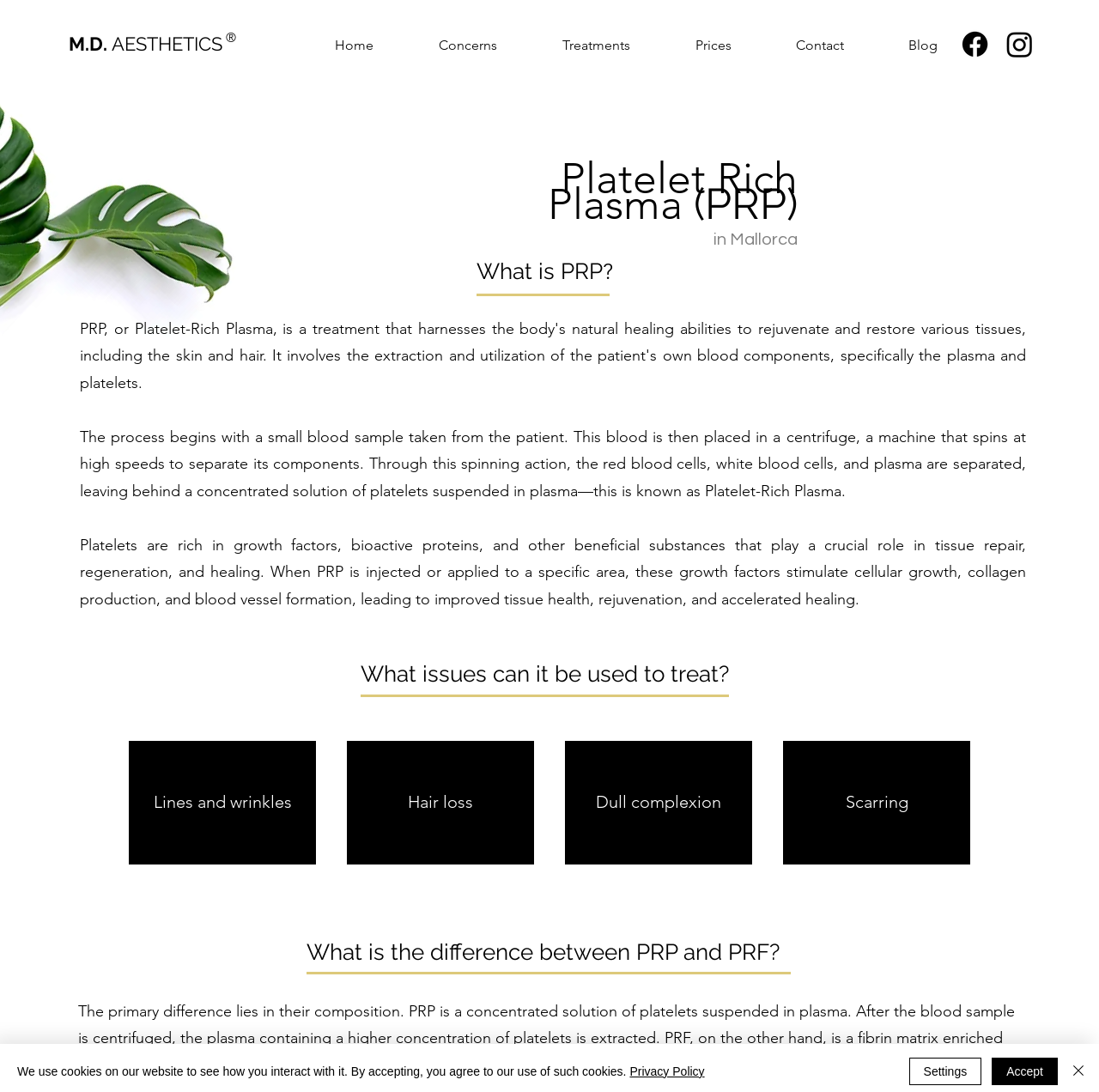Give a detailed explanation of the elements present on the webpage.

This webpage is about Platelet-Rich Plasma (PRP) treatment, which harnesses the body's natural healing abilities to rejuvenate and restore various tissues, including the skin and hair. 

At the top left, there is a link to "M.D. AESTHETICS" with a registered trademark symbol next to it. To the right of this link, there is a navigation menu with links to "Home", "Concerns", "Treatments", "Prices", "Contact", and "Blog". 

On the top right, there are two social media links, one to Facebook and one to Instagram, each with an accompanying image. 

Below the navigation menu, there is a detailed description of the PRP treatment process, which involves taking a small blood sample, separating its components, and injecting or applying the resulting Platelet-Rich Plasma to a specific area to stimulate tissue repair, regeneration, and healing. 

The page is divided into sections, each with a heading. The first section is "What is PRP?", followed by "Platelet Rich Plasma (PRP) in Mallorca". The third section is "What issues can it be used to treat?", which lists four possible issues: lines and wrinkles, hair loss, dull complexion, and scarring. 

Further down the page, there is another section with the heading "What is the difference between PRP and PRF?". At the bottom of the page, there are three buttons: "Accept", "Settings", and "Close", with the "Close" button accompanied by an image. There is also a link to the "Privacy Policy" at the bottom left.